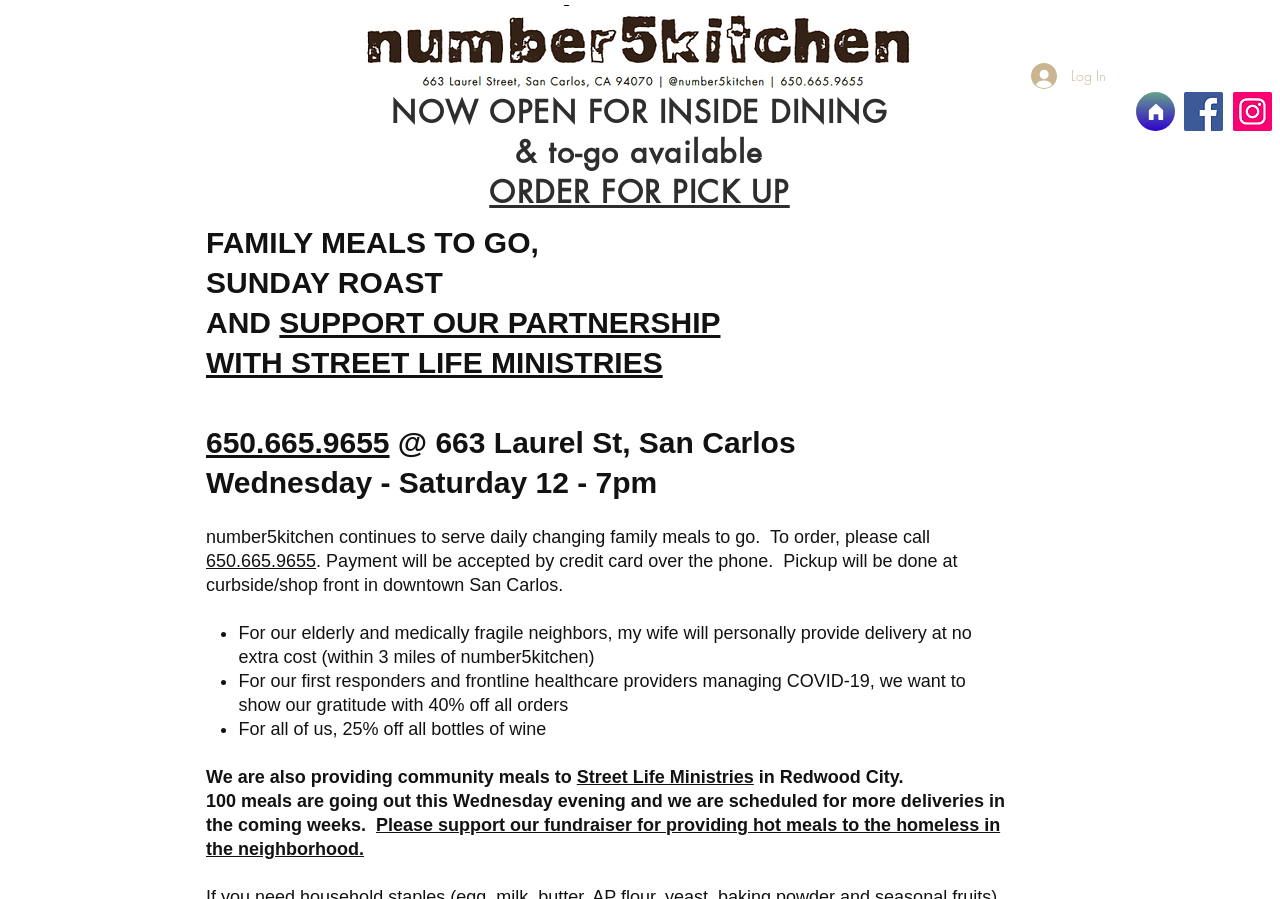Use a single word or phrase to answer this question: 
What is the discount for first responders and frontline healthcare providers?

40% off all orders